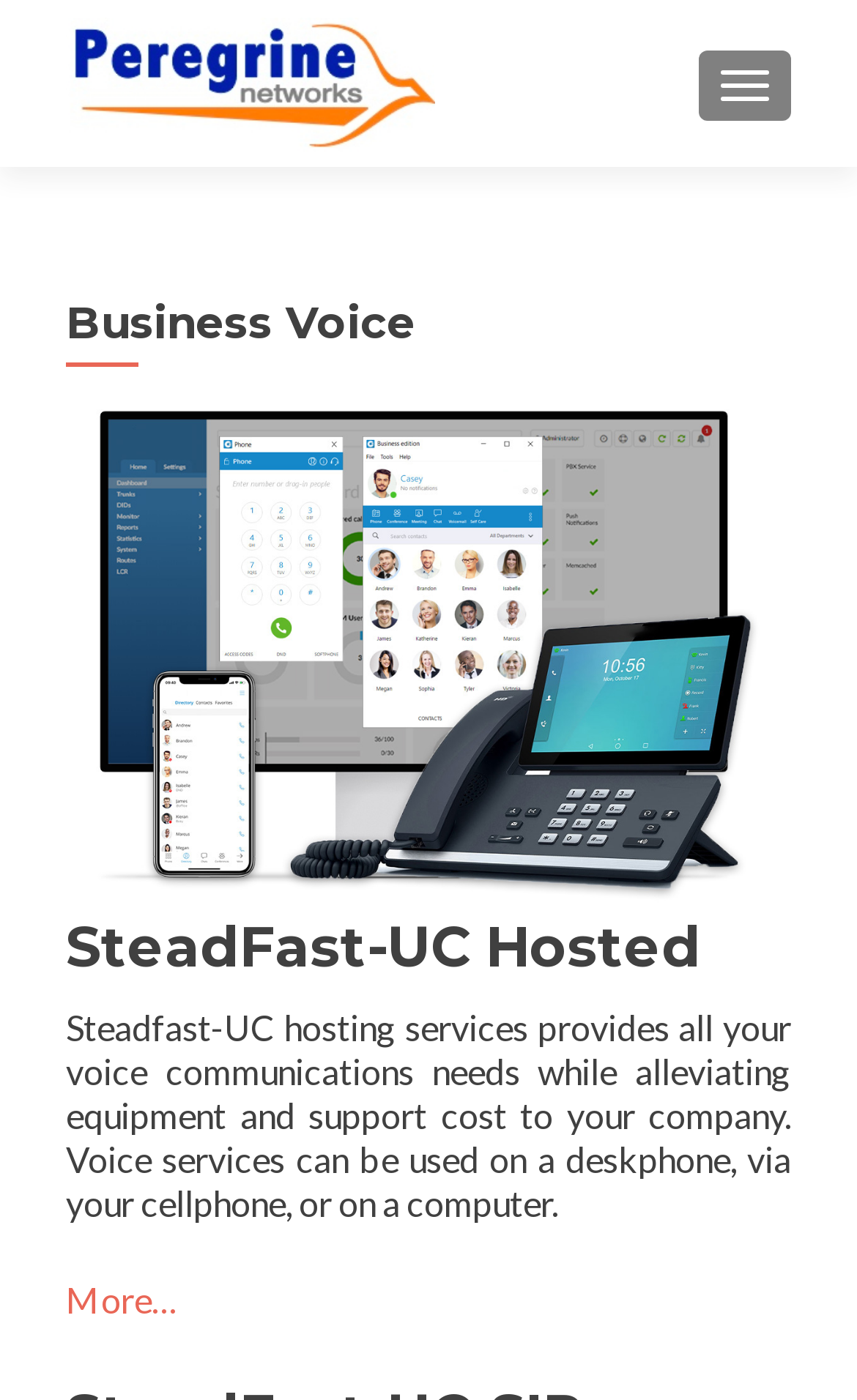Please answer the following question using a single word or phrase: 
What is the link text below the 'SteadFast-UC Hosted' heading?

More…